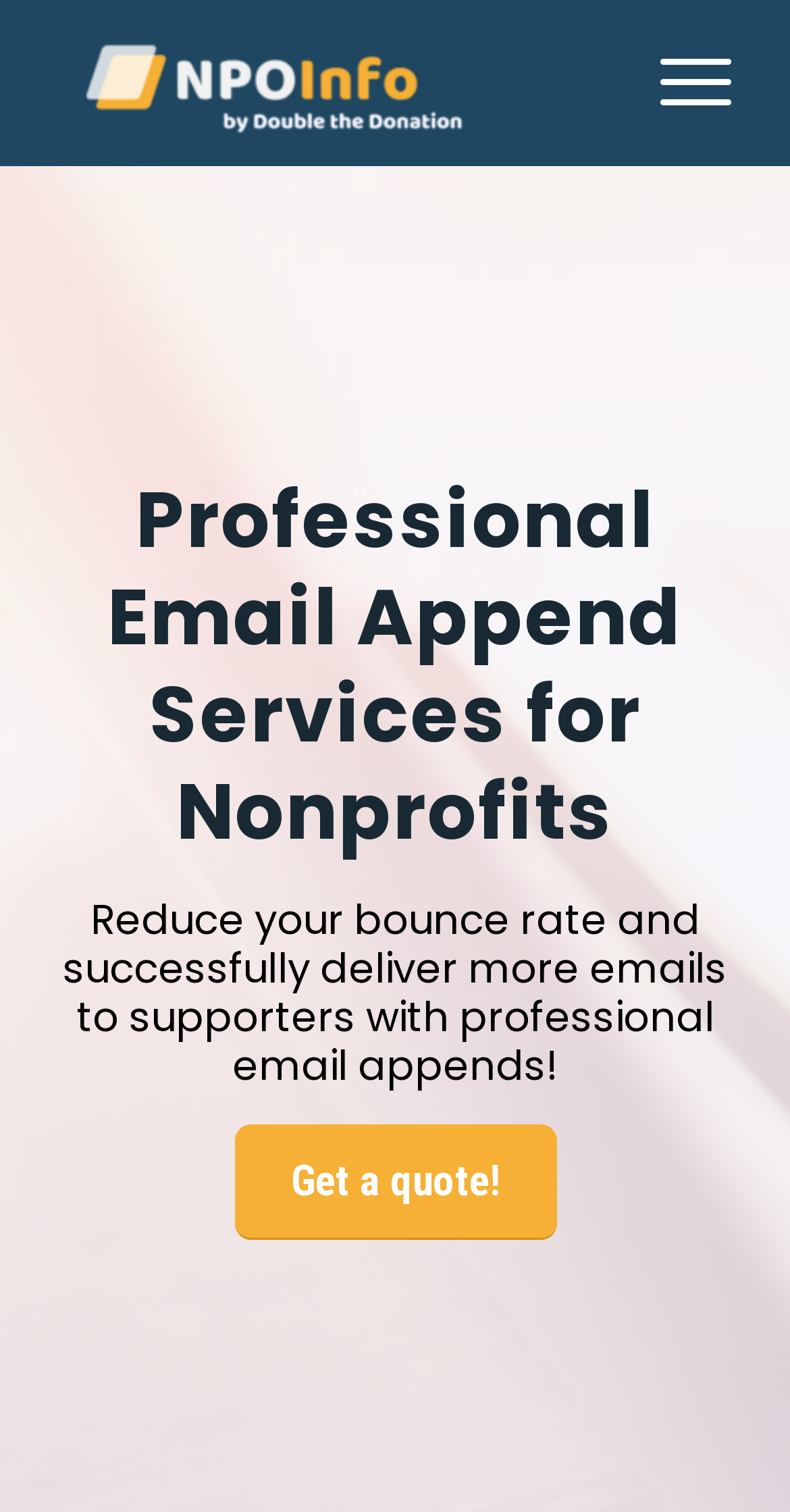Respond concisely with one word or phrase to the following query:
What is the logo of NPO Info?

NPO Info